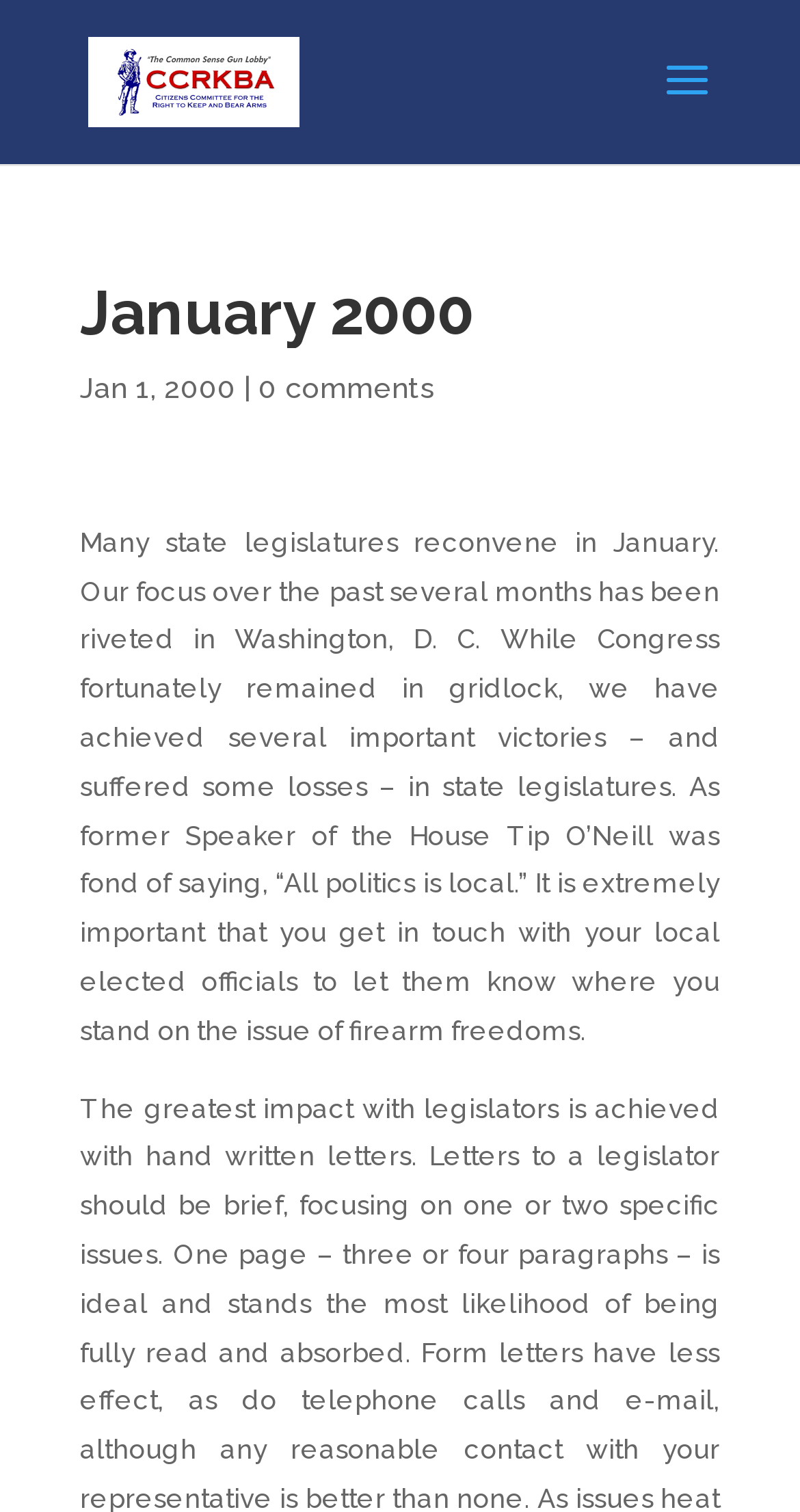Use the information in the screenshot to answer the question comprehensively: What is the date mentioned in the webpage?

I found the date 'Jan 1, 2000' in the StaticText element with bounding box coordinates [0.1, 0.246, 0.295, 0.267].